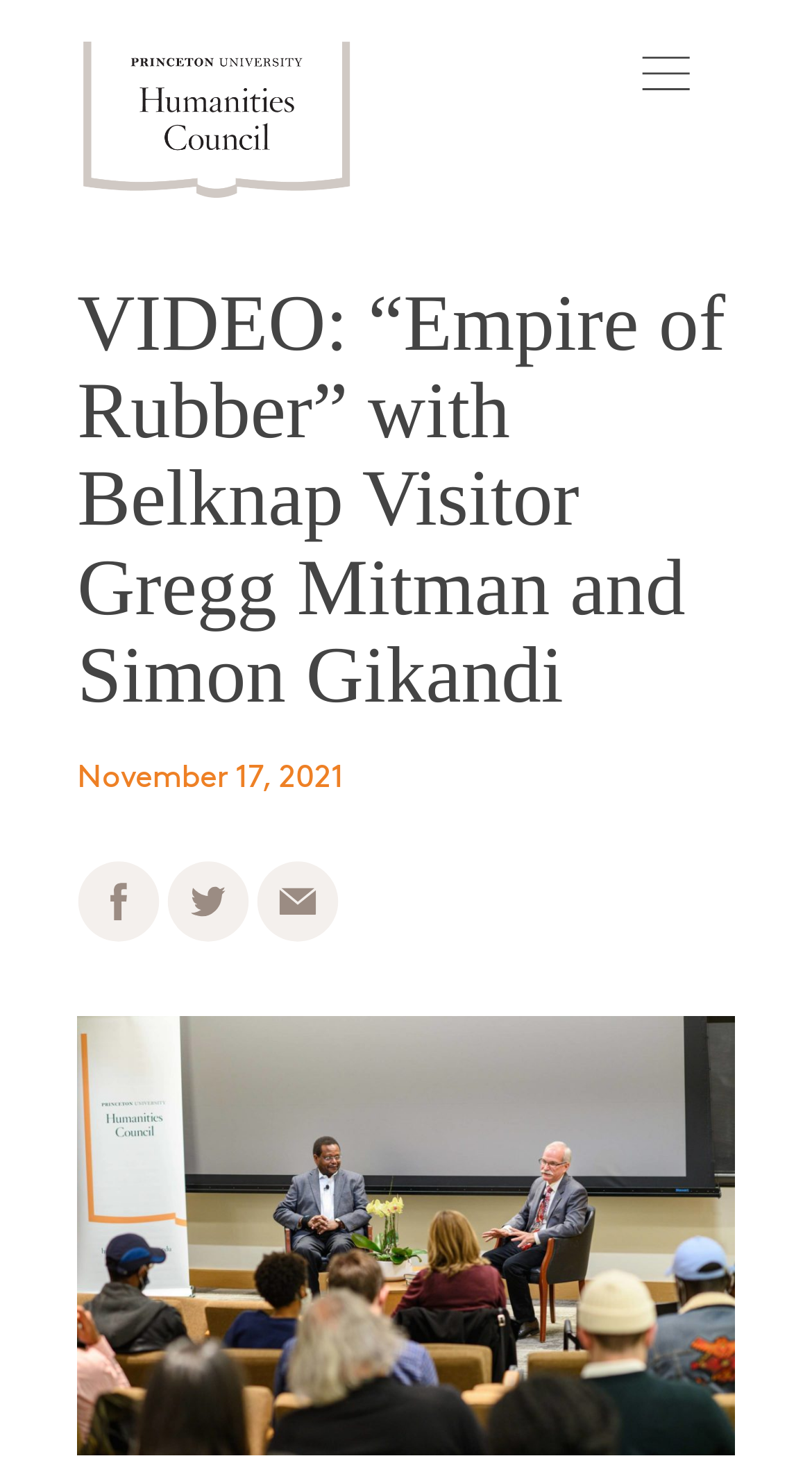Find the headline of the webpage and generate its text content.

VIDEO: “Empire of Rubber” with Belknap Visitor Gregg Mitman and Simon Gikandi